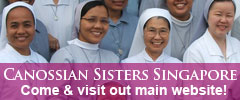Provide a single word or phrase to answer the given question: 
What is the purpose of the banner?

To invite viewers to learn more